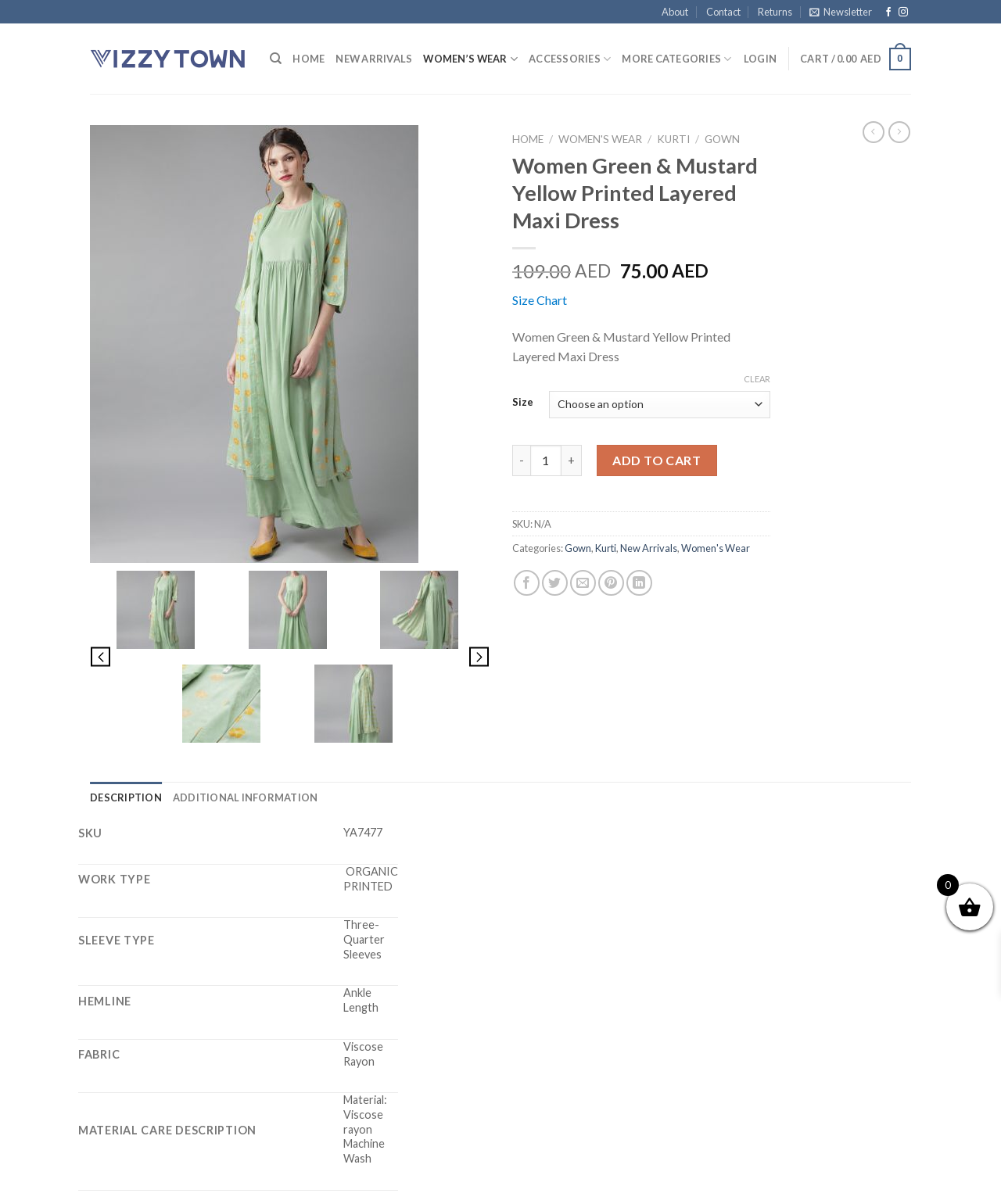What is the function of the '-' button?
Using the information from the image, give a concise answer in one word or a short phrase.

Decrease quantity